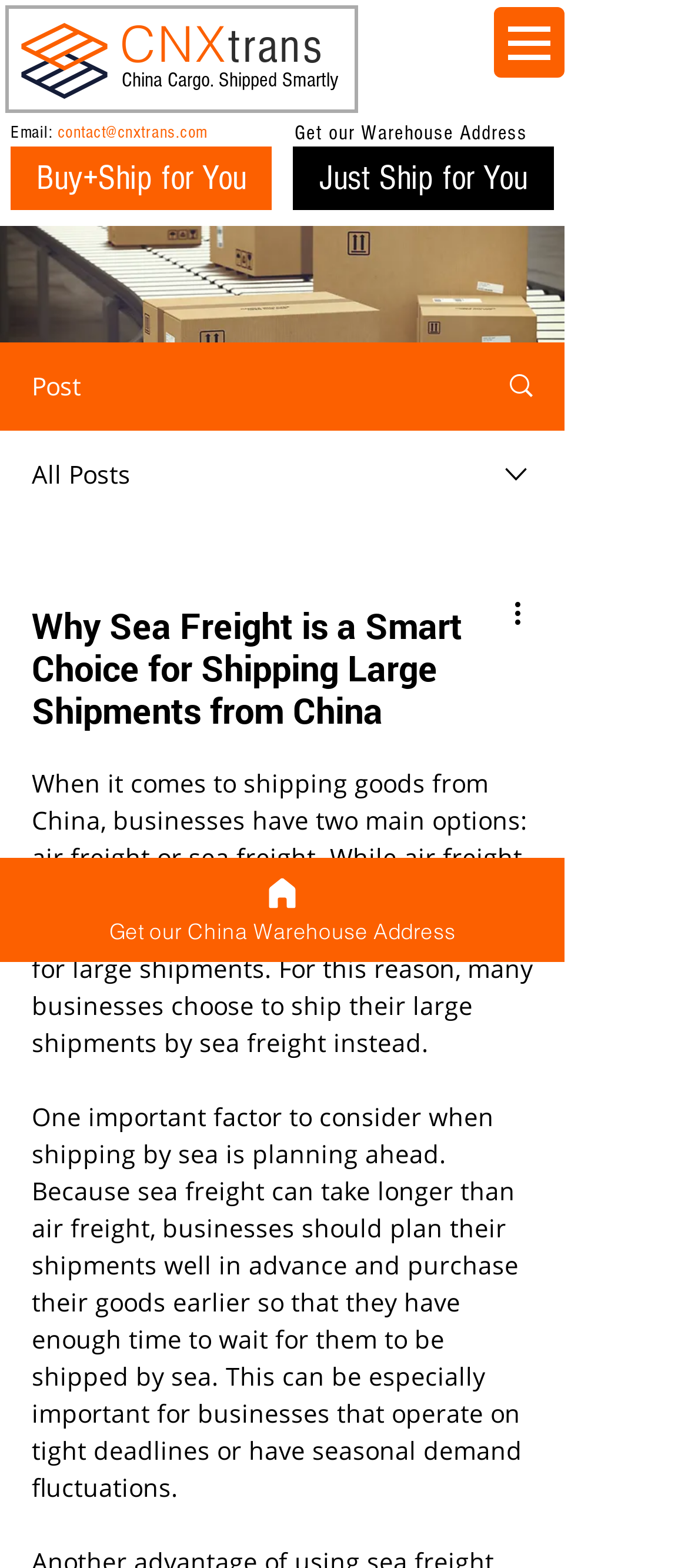What is the contact email?
Refer to the image and answer the question using a single word or phrase.

contact@cnxtrans.com